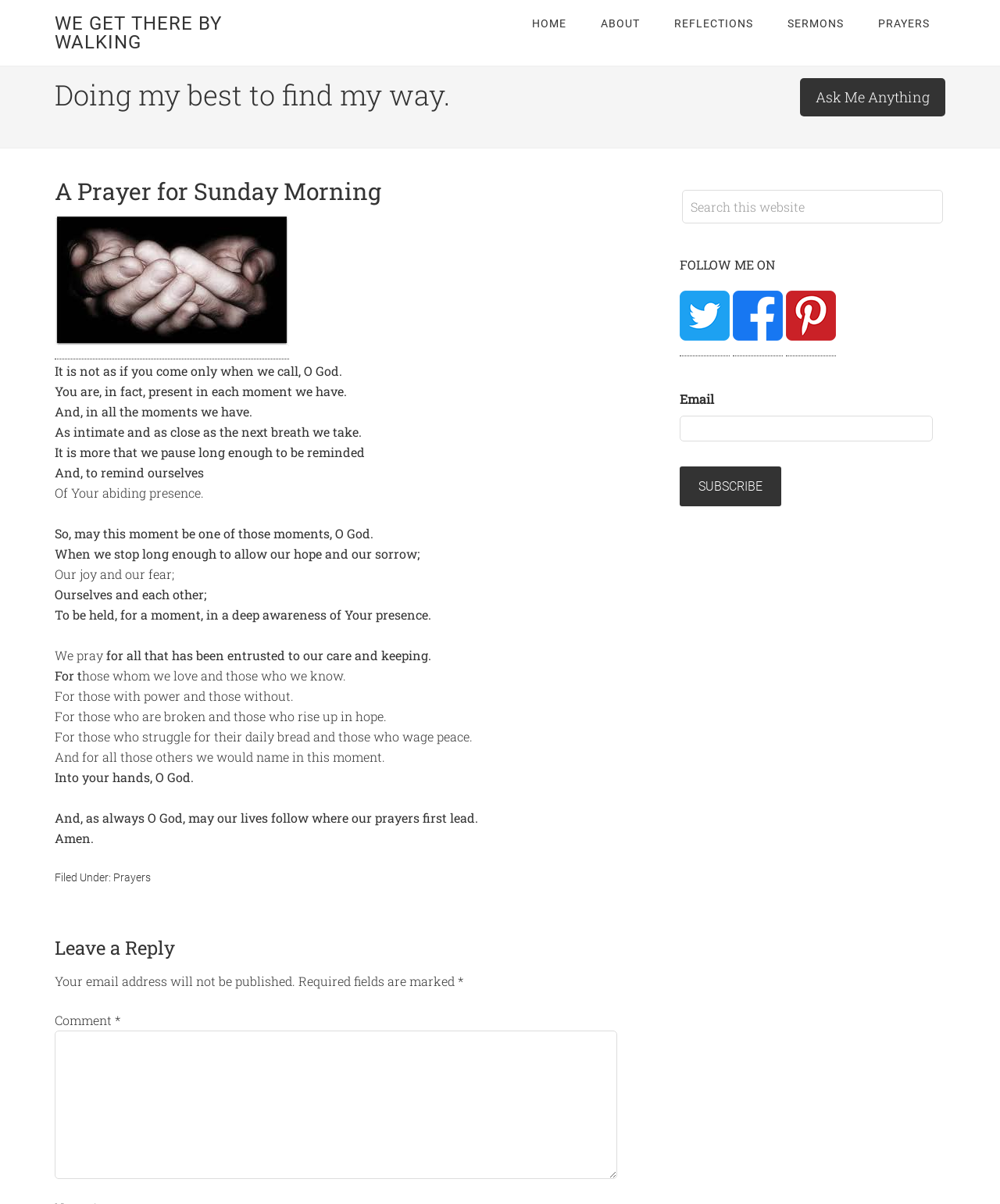What is the name of the prayer?
Please provide a detailed and thorough answer to the question.

The name of the prayer can be found in the heading of the article, which is 'A Prayer for Sunday Morning'. This heading is located at the top of the article and is the title of the prayer being presented.